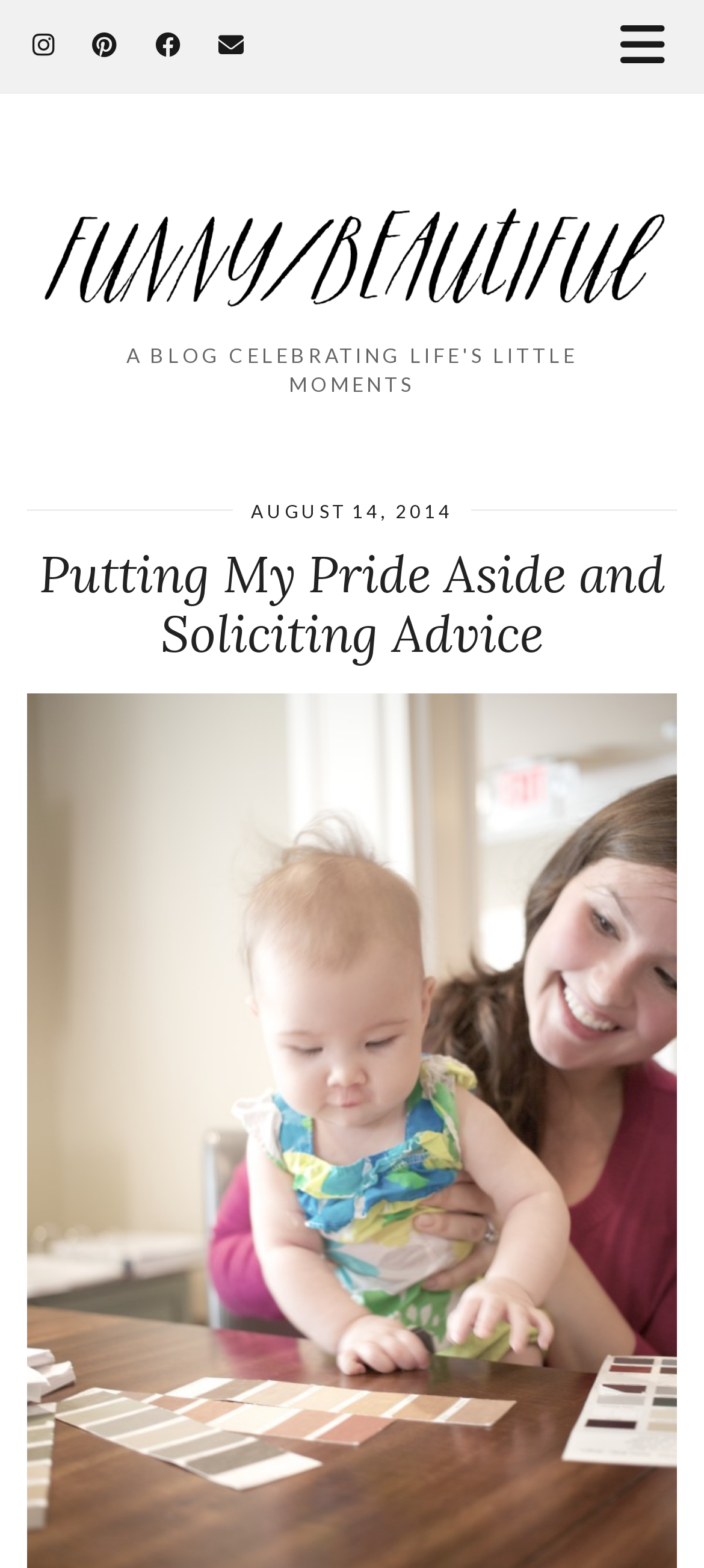What is the category of the post?
Give a detailed and exhaustive answer to the question.

I found the category of the post by looking at the link element with the text 'funny/beautiful', which is likely to be the category of the post.